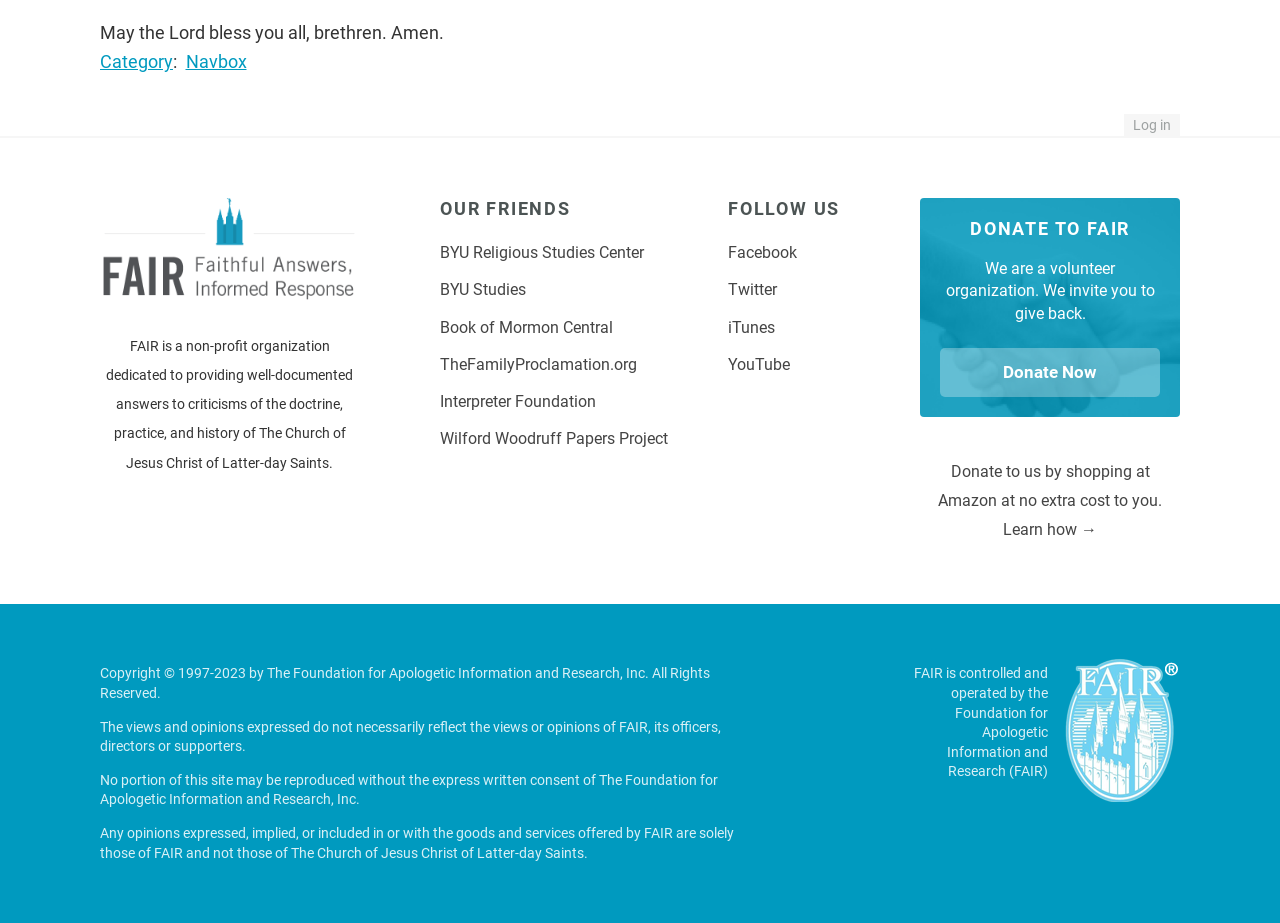What is the purpose of the 'DONATE TO FAIR' section?
Please respond to the question with a detailed and thorough explanation.

The 'DONATE TO FAIR' section is an article with a heading and a static text that says 'We are a volunteer organization. We invite you to give back.' It also has a link to 'Donate Now', which suggests that the purpose of this section is to invite donations to FAIR.